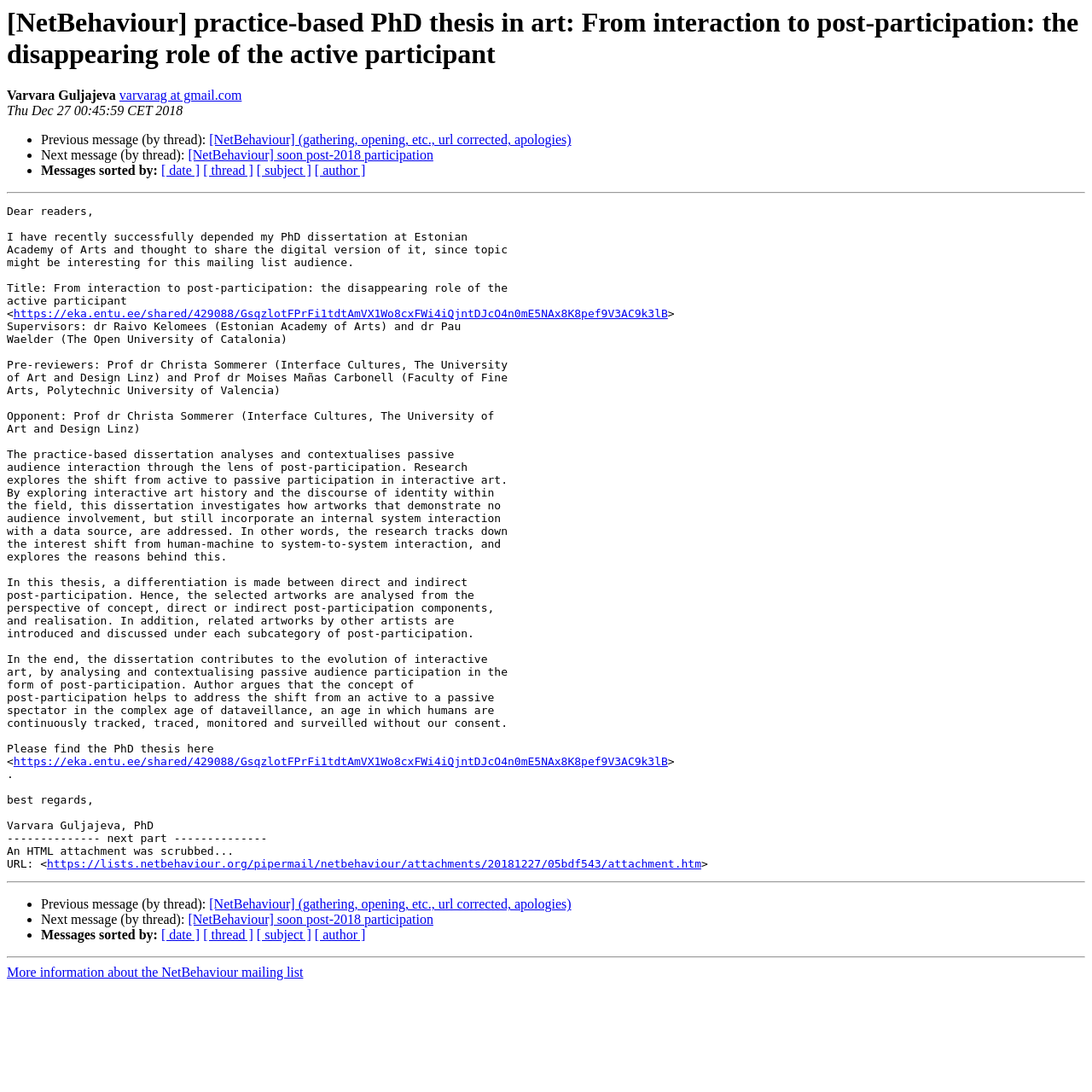With reference to the image, please provide a detailed answer to the following question: What is the title of the PhD dissertation?

The title of the PhD dissertation is mentioned in the text as 'From interaction to post-participation: the disappearing role of the active participant'.